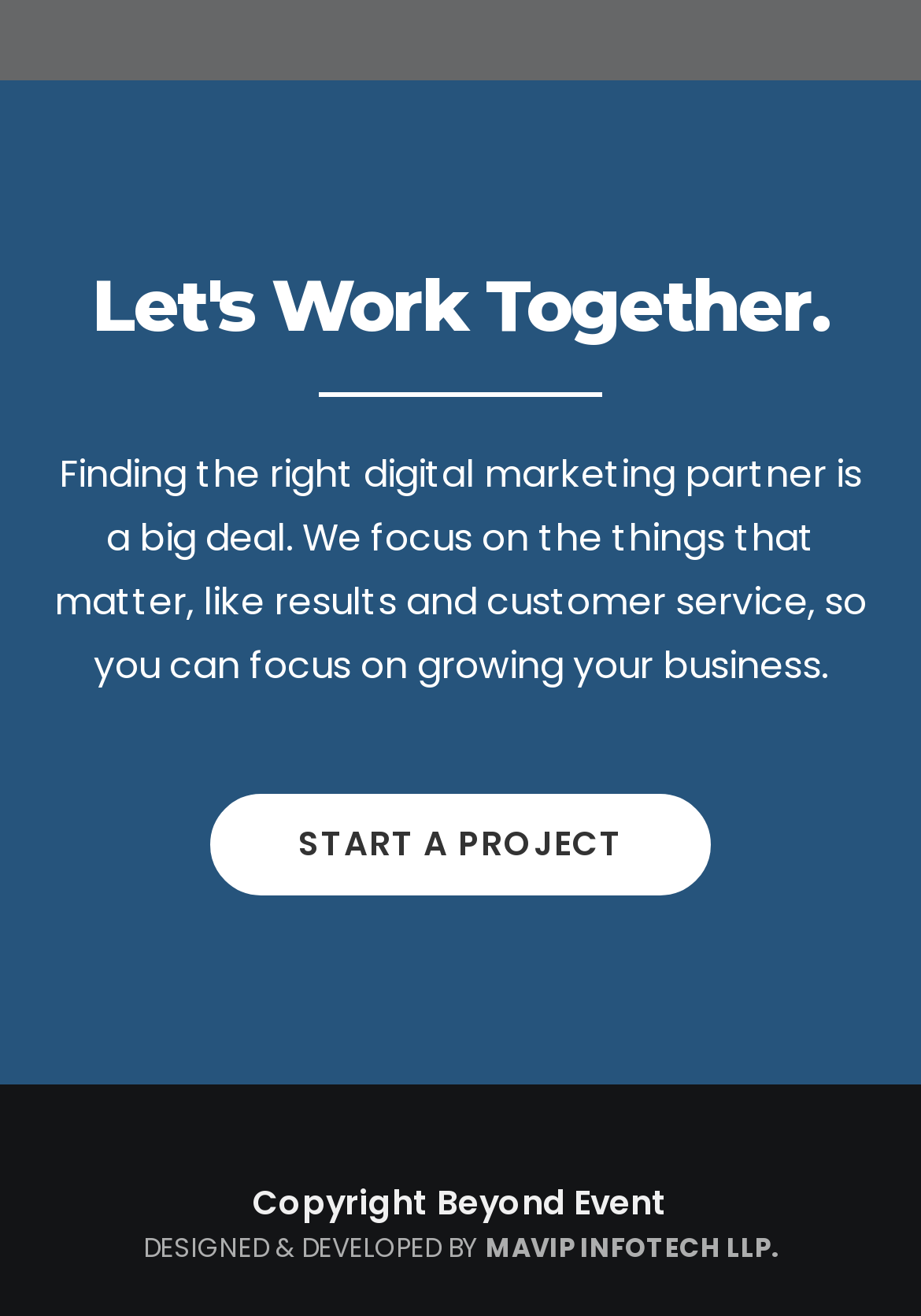Identify the bounding box of the HTML element described as: "Mavip Infotech LLP.".

[0.527, 0.934, 0.845, 0.963]